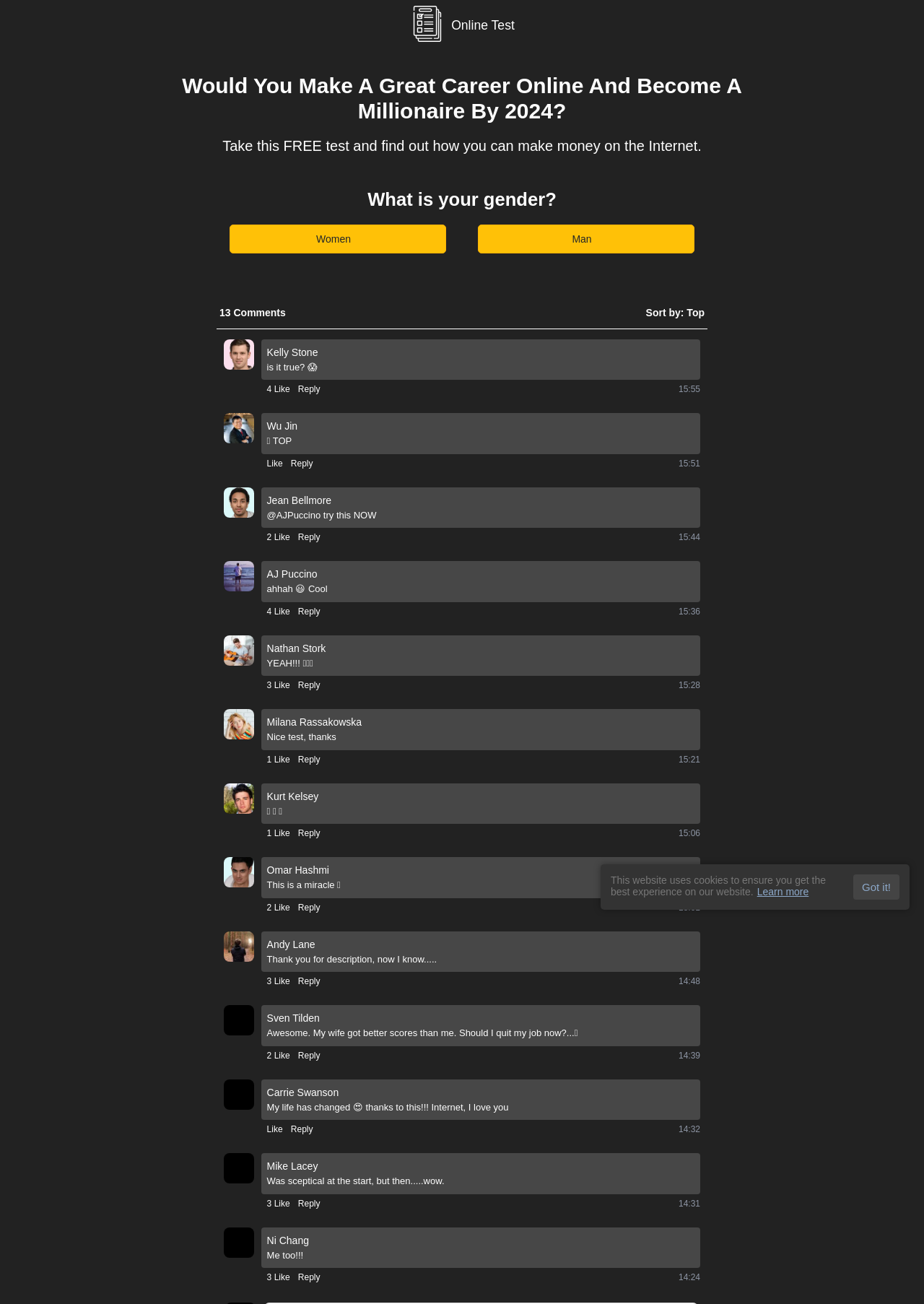Generate the title text from the webpage.

Would You Make A Great Career Online And Become A Millionaire By 2024?